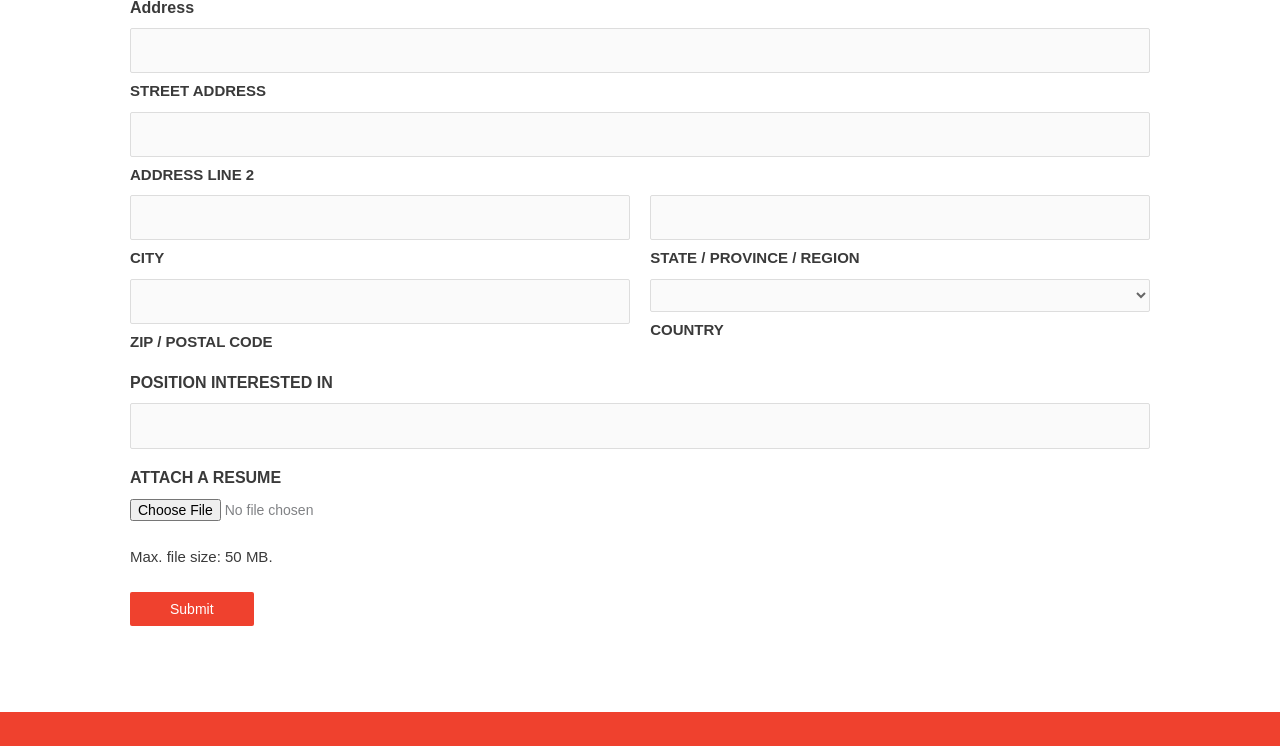Find the bounding box coordinates of the element to click in order to complete this instruction: "Enter position interested in". The bounding box coordinates must be four float numbers between 0 and 1, denoted as [left, top, right, bottom].

[0.102, 0.541, 0.898, 0.601]